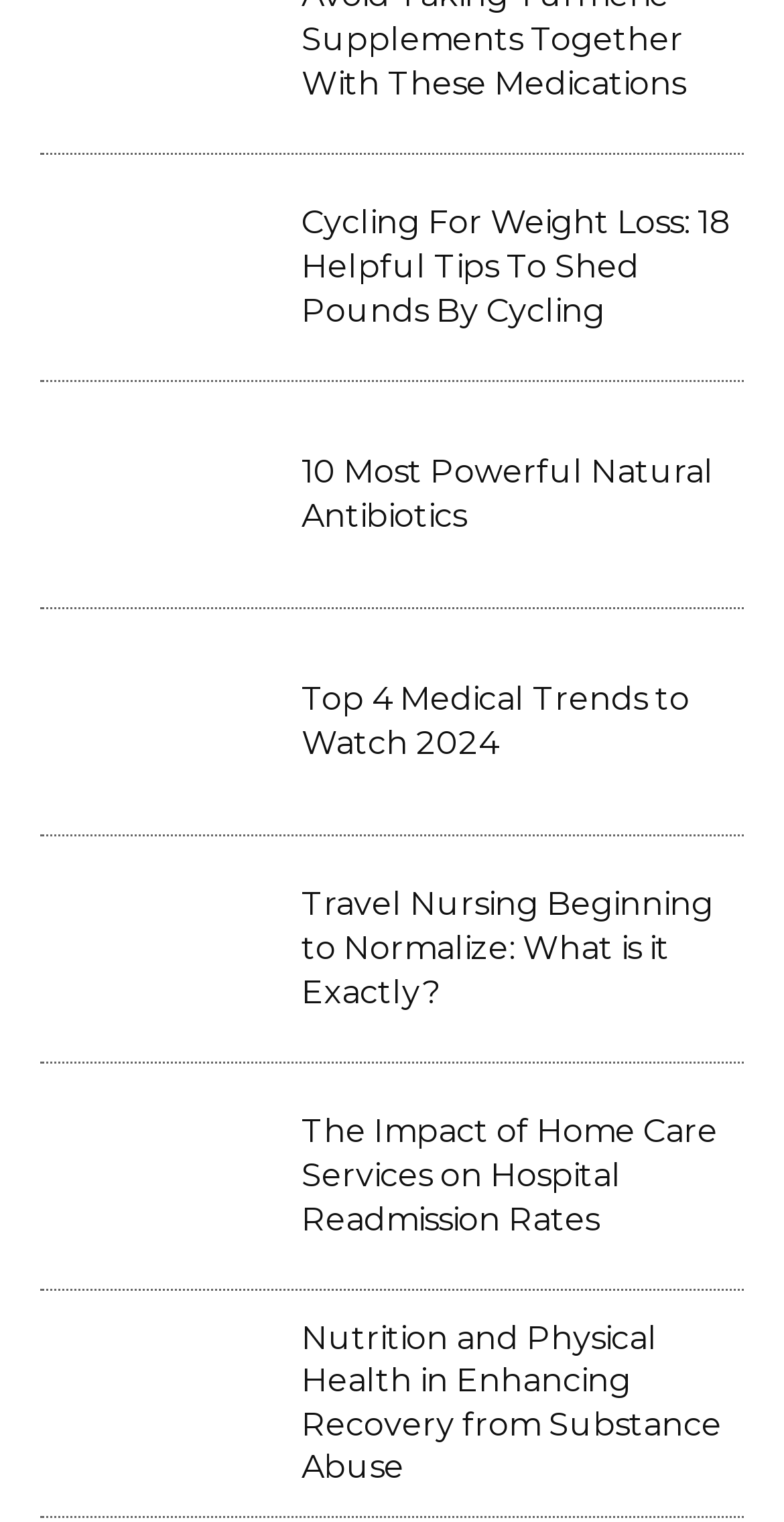How many articles are on this webpage?
Provide a detailed and extensive answer to the question.

I counted the number of headings on the webpage, and there are 6 headings, each corresponding to a separate article.